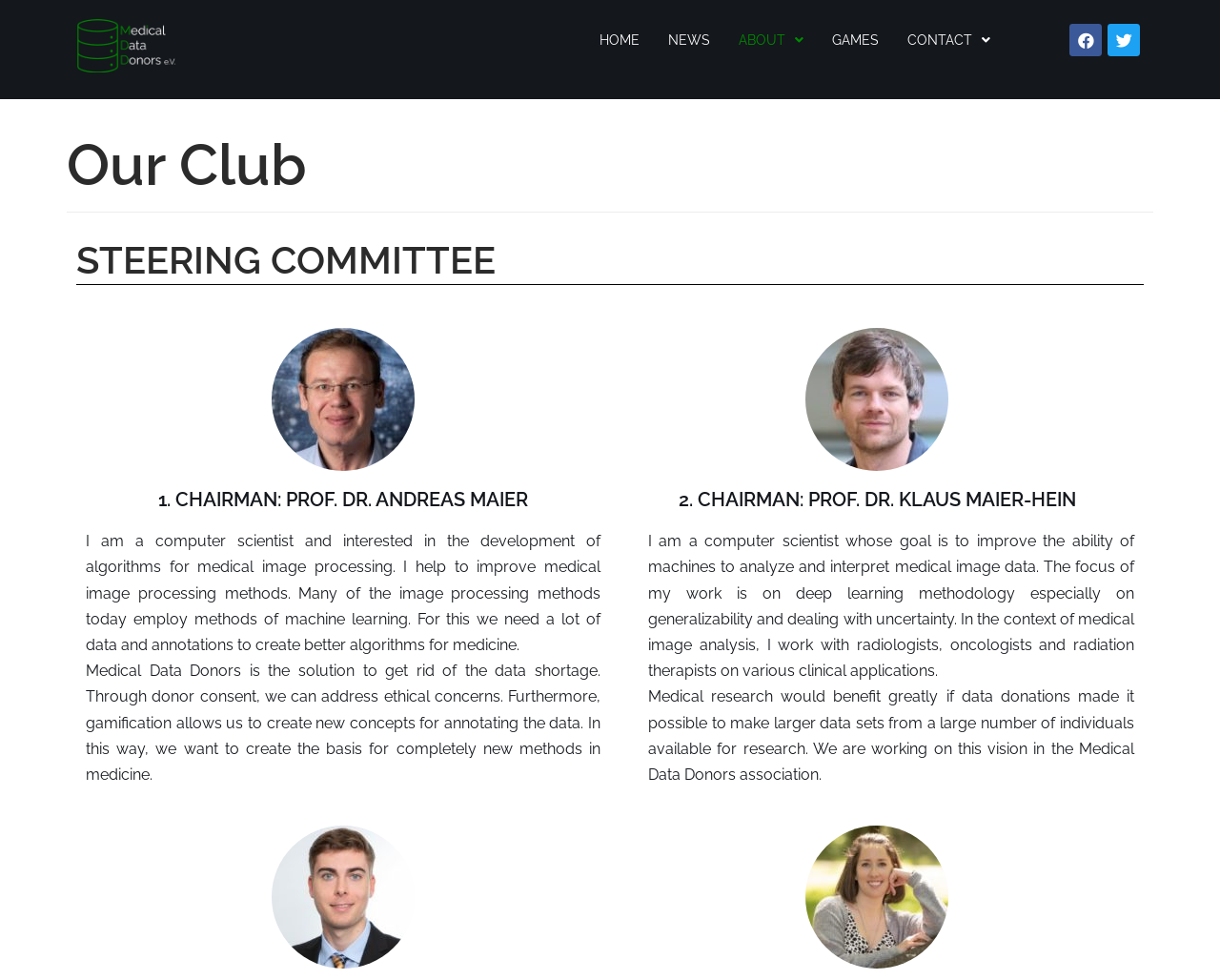Locate the bounding box coordinates of the element that needs to be clicked to carry out the instruction: "Click on the CONTACT link". The coordinates should be given as four float numbers ranging from 0 to 1, i.e., [left, top, right, bottom].

[0.732, 0.019, 0.823, 0.062]